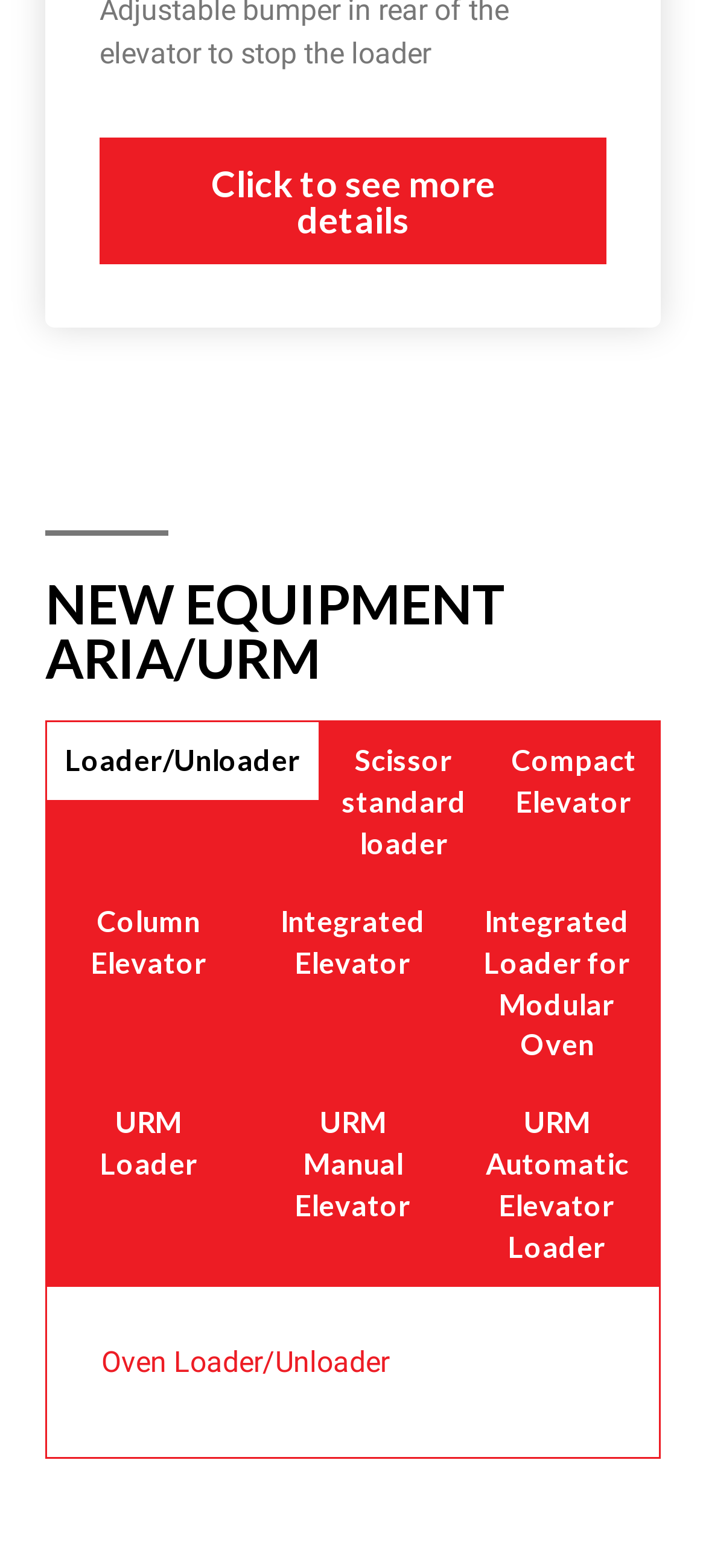Can you pinpoint the bounding box coordinates for the clickable element required for this instruction: "Open URM Loader page"? The coordinates should be four float numbers between 0 and 1, i.e., [left, top, right, bottom].

[0.067, 0.692, 0.356, 0.768]